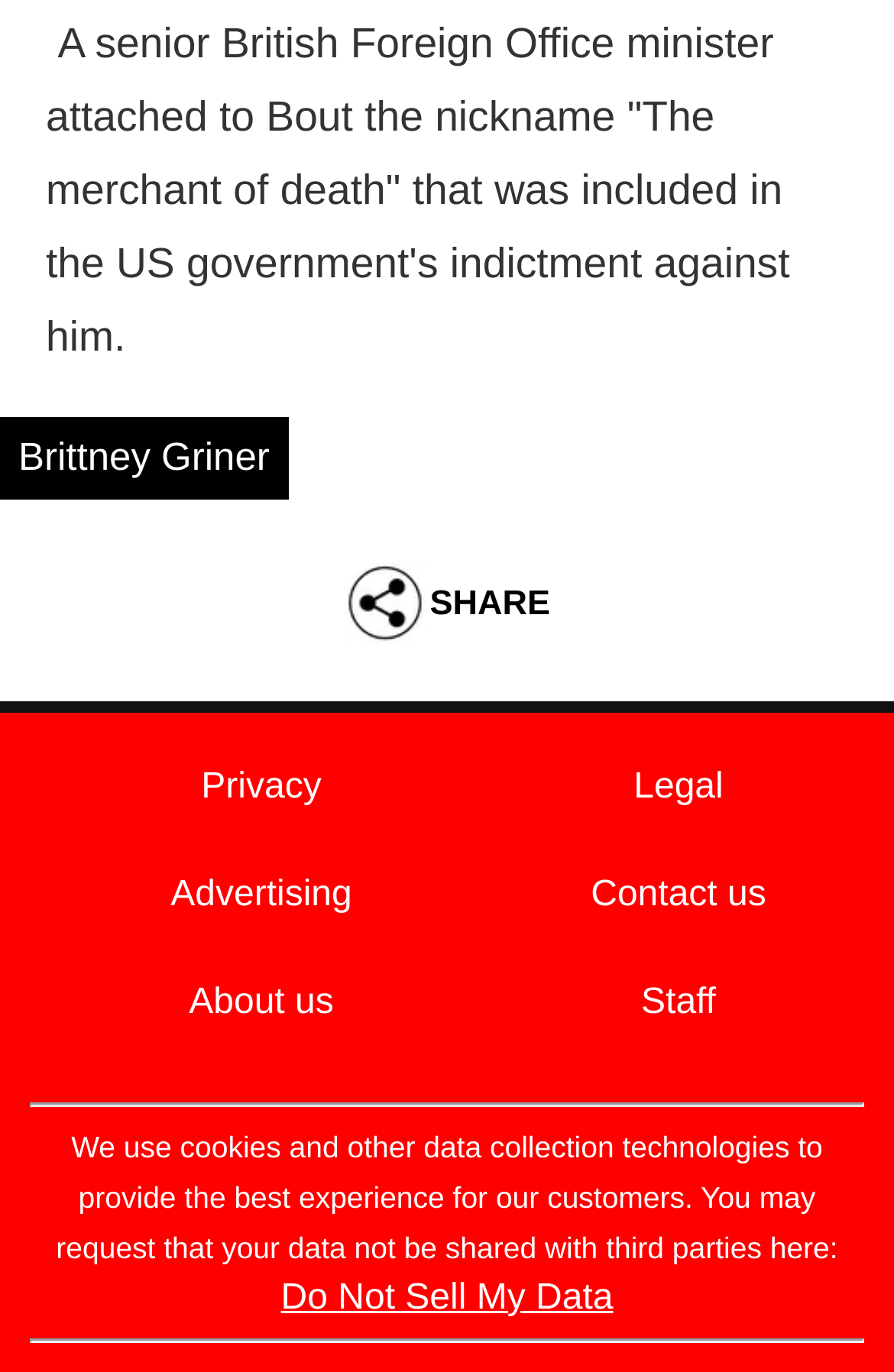Using the elements shown in the image, answer the question comprehensively: What is the name of the person mentioned in the link?

The answer can be found in the link element with the text 'Brittney Griner' which is located at the top of the webpage.